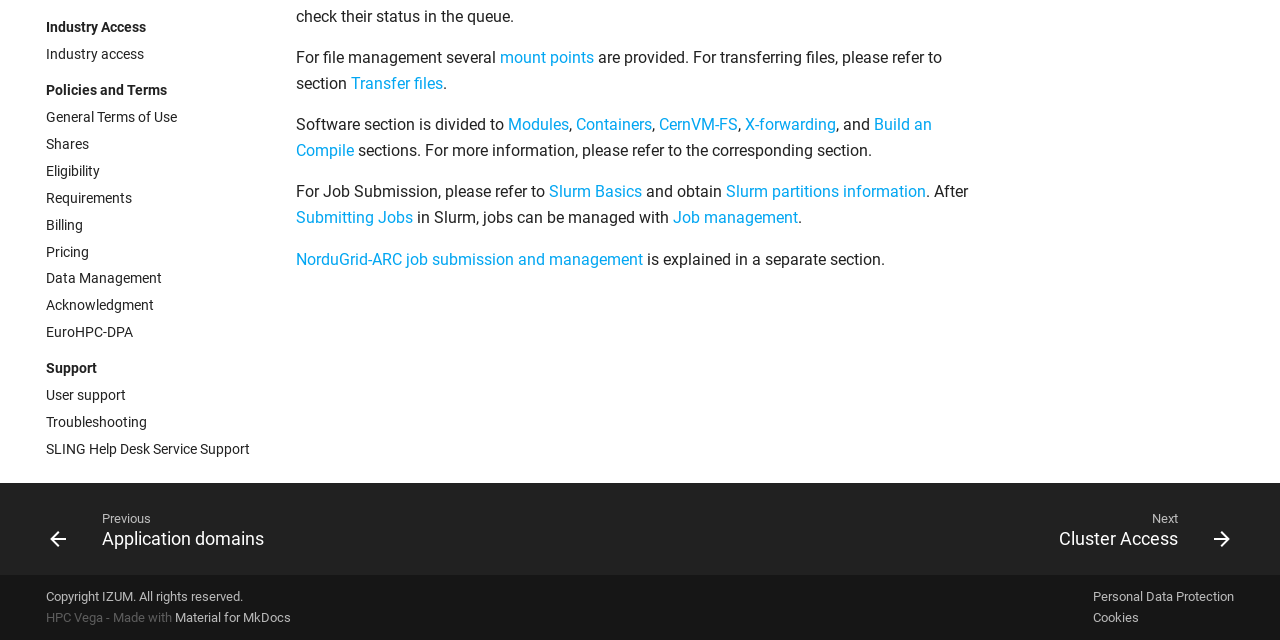Find the bounding box of the web element that fits this description: "Containers".

[0.45, 0.18, 0.509, 0.21]